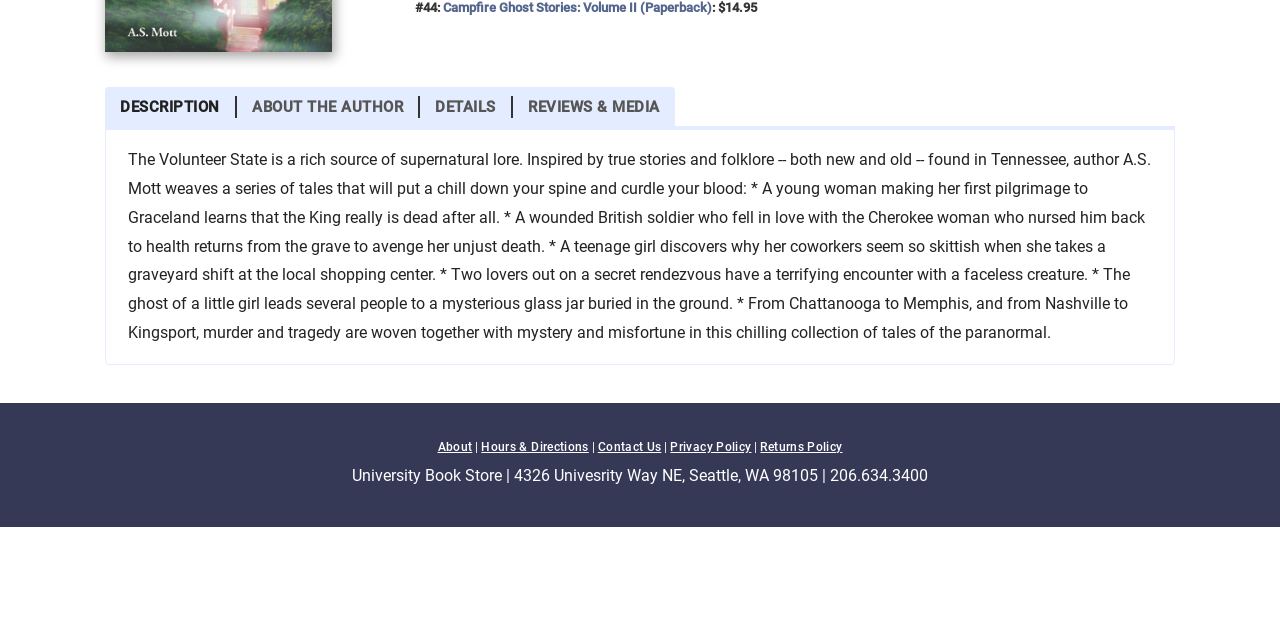Given the description "Hours & Directions", determine the bounding box of the corresponding UI element.

[0.376, 0.687, 0.46, 0.709]